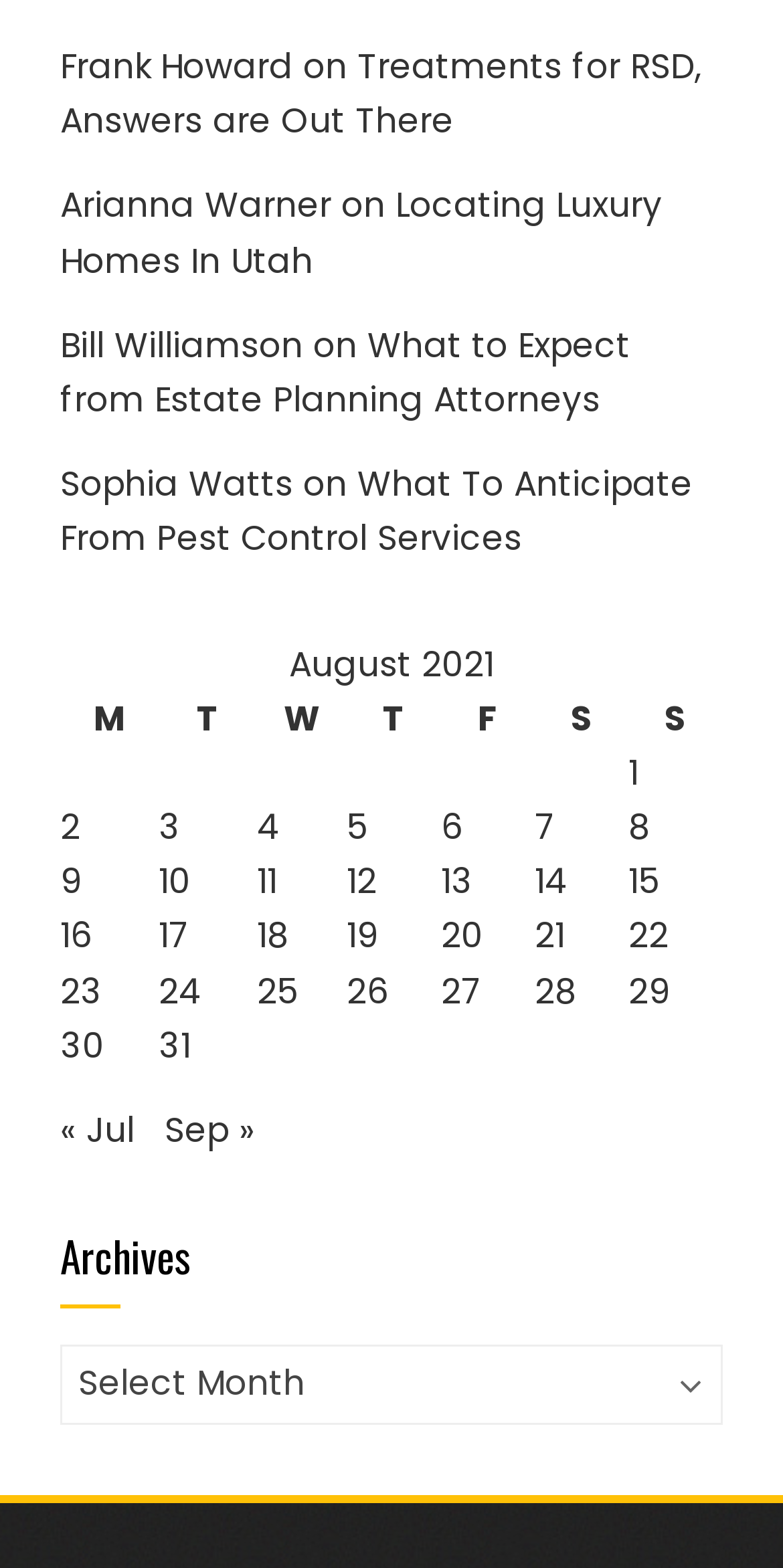What is the purpose of the links 'Posts published on August [date], 2021'?
Kindly offer a comprehensive and detailed response to the question.

The links 'Posts published on August [date], 2021' are likely used to access the posts published on that specific date, allowing users to view the content published on that day.